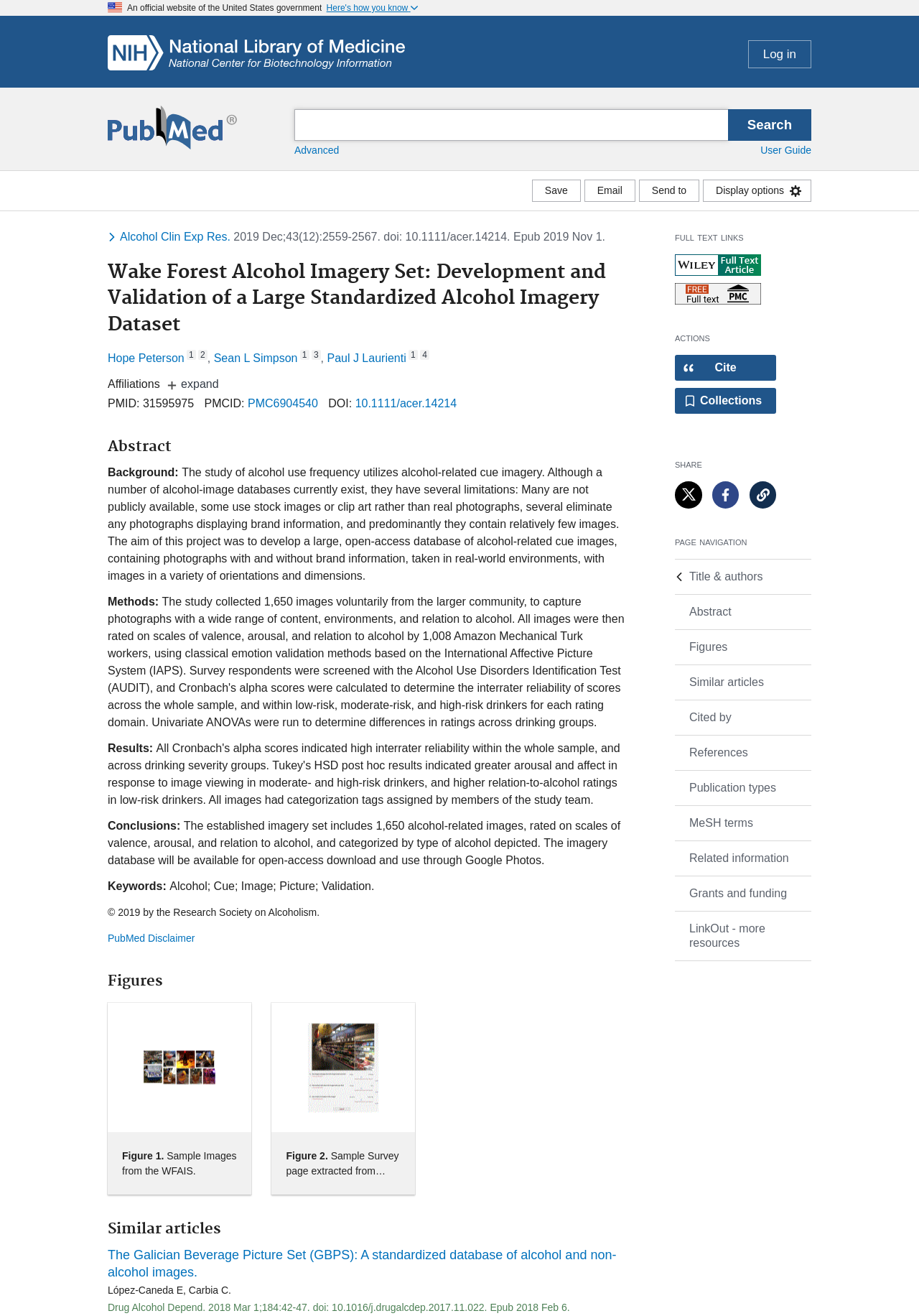Please determine the bounding box coordinates of the element to click in order to execute the following instruction: "Share the article on Twitter". The coordinates should be four float numbers between 0 and 1, specified as [left, top, right, bottom].

[0.734, 0.366, 0.764, 0.386]